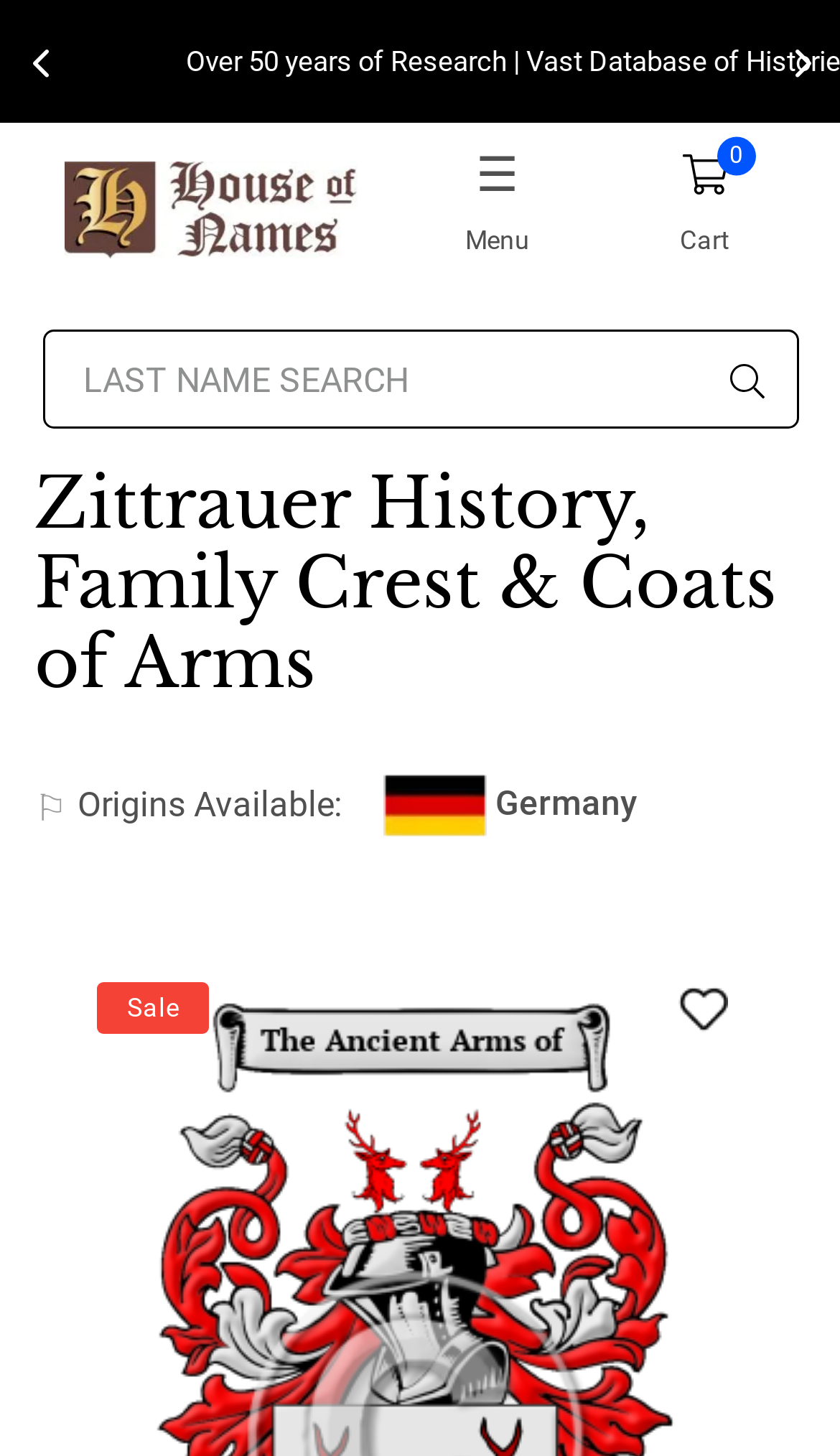Please provide a comprehensive answer to the question based on the screenshot: What is the origin of the Zittrauer surname?

Based on the webpage, it is clear that the Zittrauer surname has a German origin. This is evident from the image of Germany on the webpage, which suggests a connection to the country.